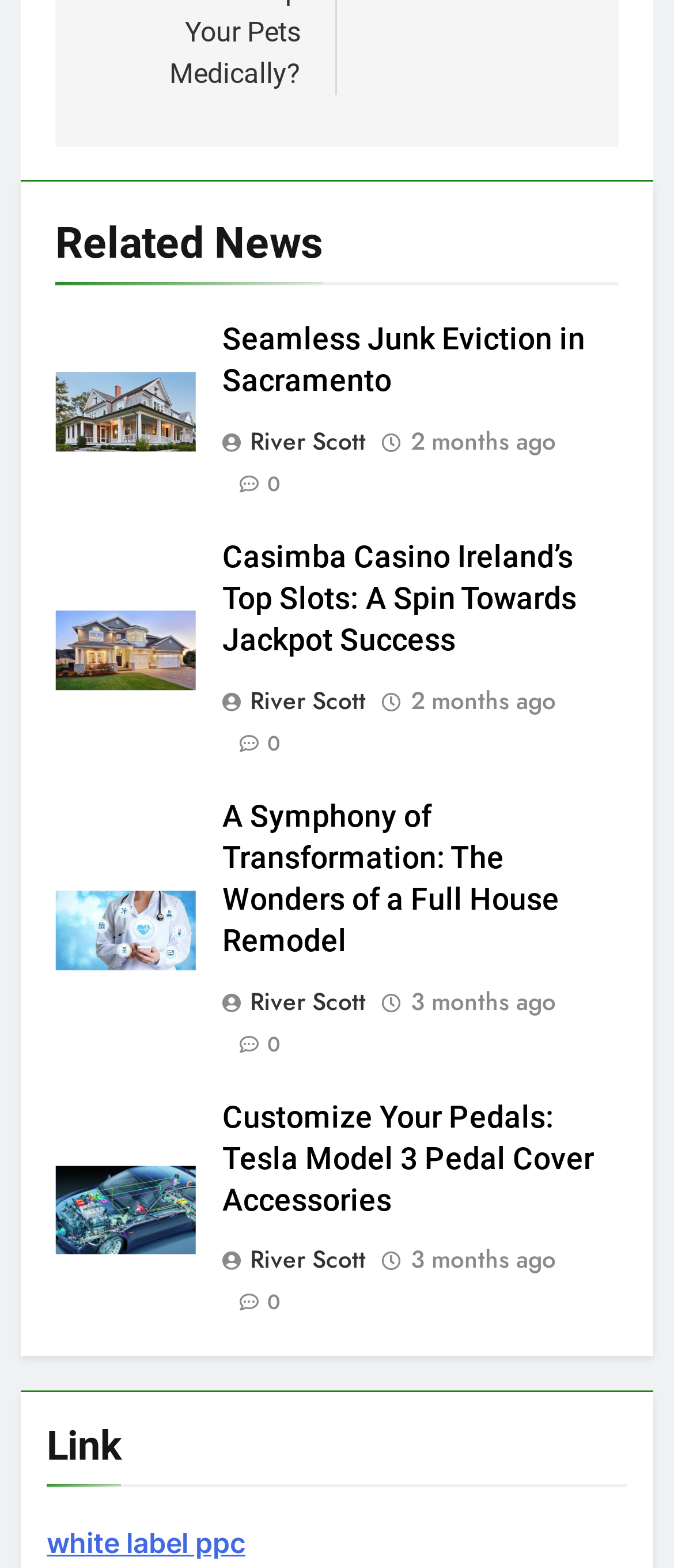Answer with a single word or phrase: 
What is the time period of the second article?

2 months ago